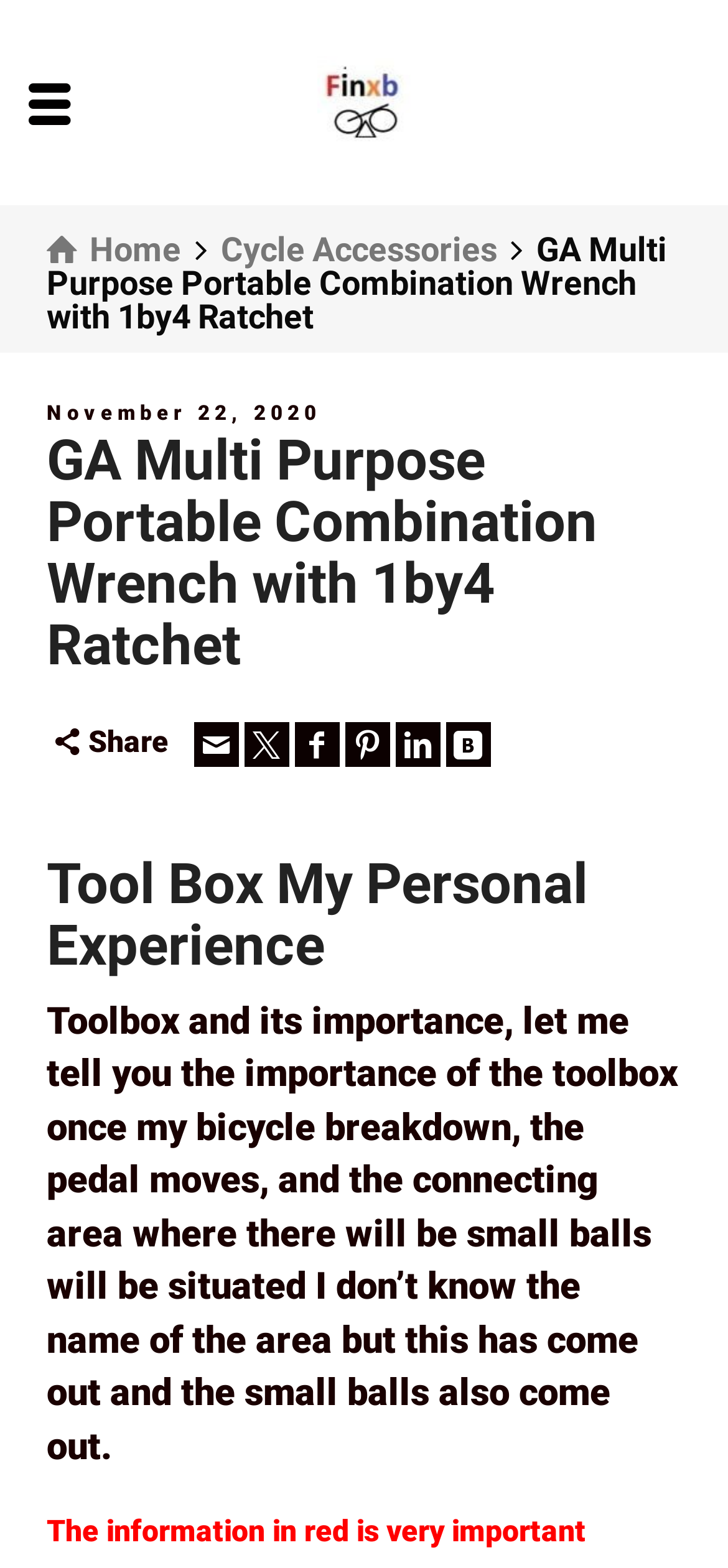How many social media sharing options are available?
Please answer the question as detailed as possible based on the image.

There are five social media sharing options available, which are Facebook, Pinterest, Linkedin, Vkontakte, and Email. These options are represented by link elements with icons and are located below the product description.